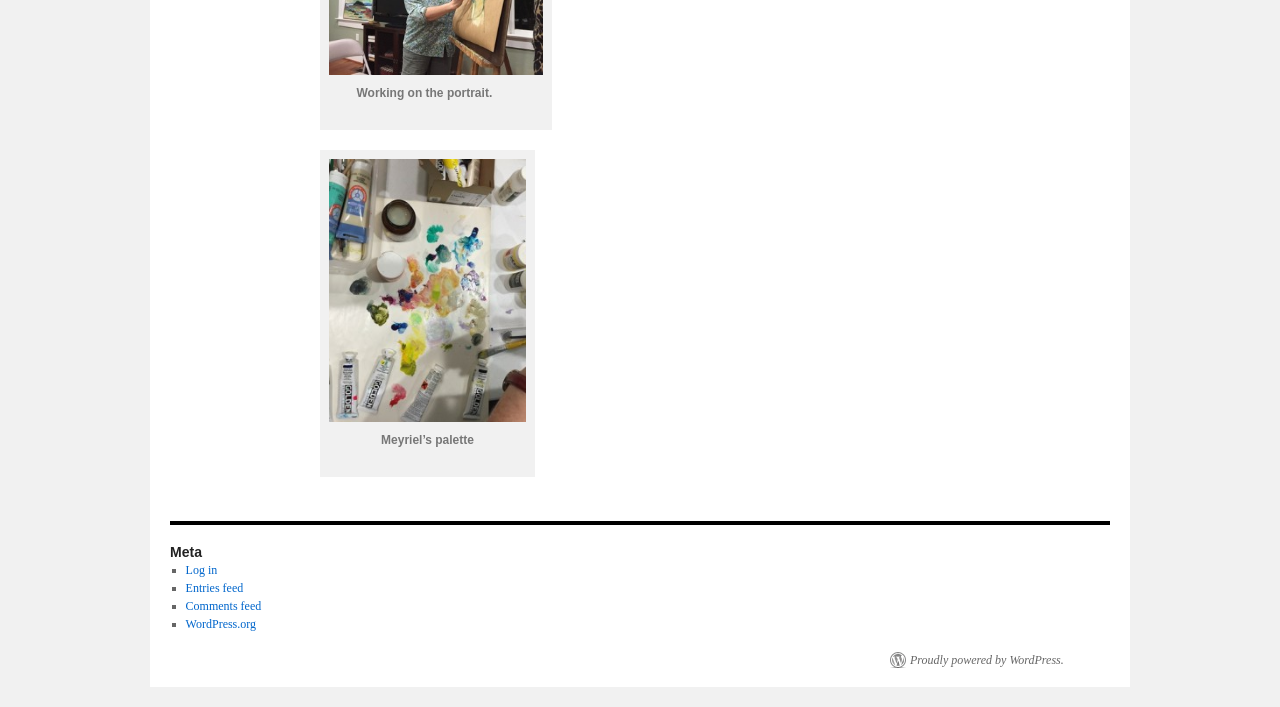Analyze the image and provide a detailed answer to the question: How many list markers are available in the complementary section?

The question can be answered by counting the number of list markers in the complementary section, which are '■' and appear four times.